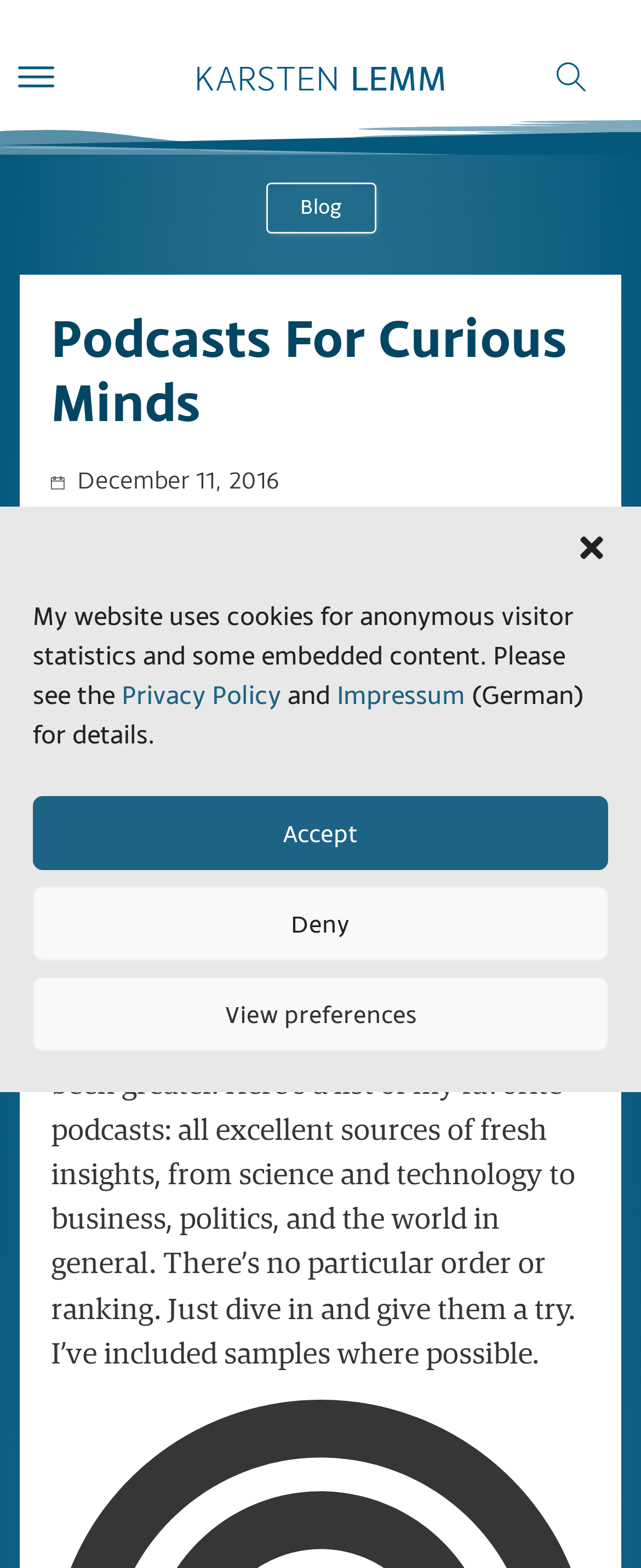What is the purpose of the website?
Please use the image to provide a one-word or short phrase answer.

Sharing favorite podcasts